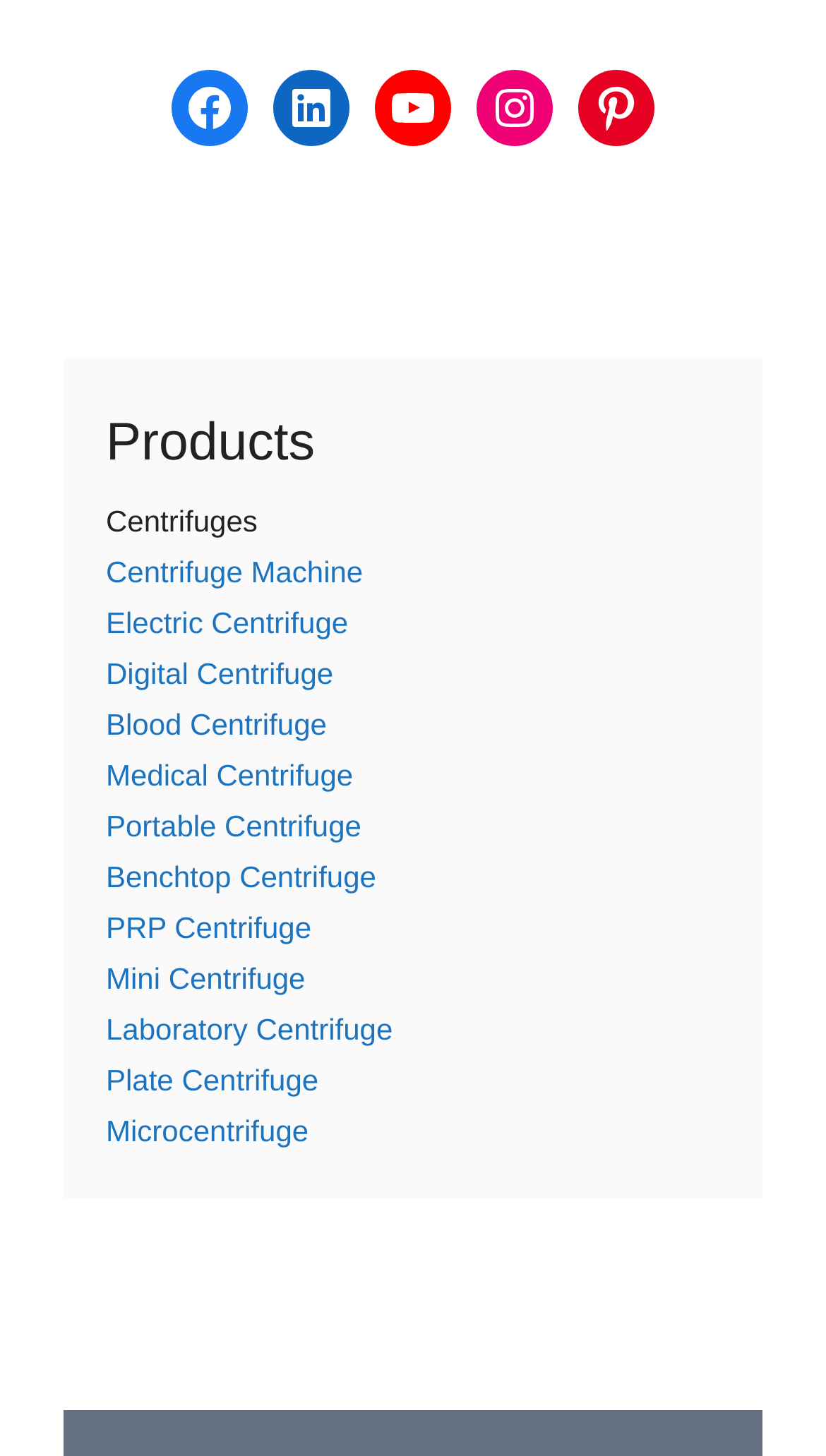From the webpage screenshot, identify the region described by Information. Provide the bounding box coordinates as (top-left x, top-left y, bottom-right x, bottom-right y), with each value being a floating point number between 0 and 1.

None